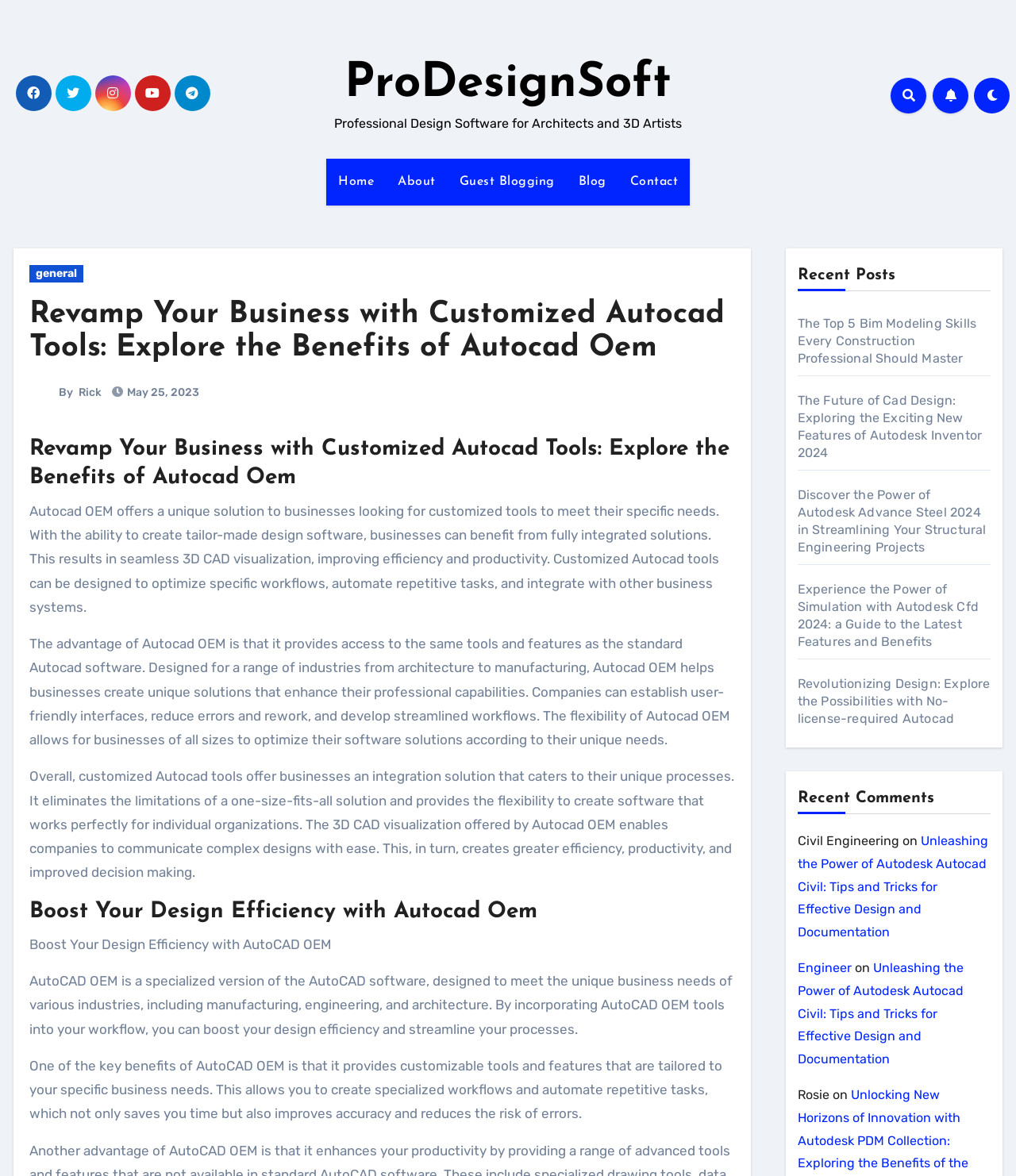Please determine the bounding box coordinates of the element to click in order to execute the following instruction: "Read the article about Revamp Your Business with Customized Autocad Tools". The coordinates should be four float numbers between 0 and 1, specified as [left, top, right, bottom].

[0.029, 0.254, 0.723, 0.31]